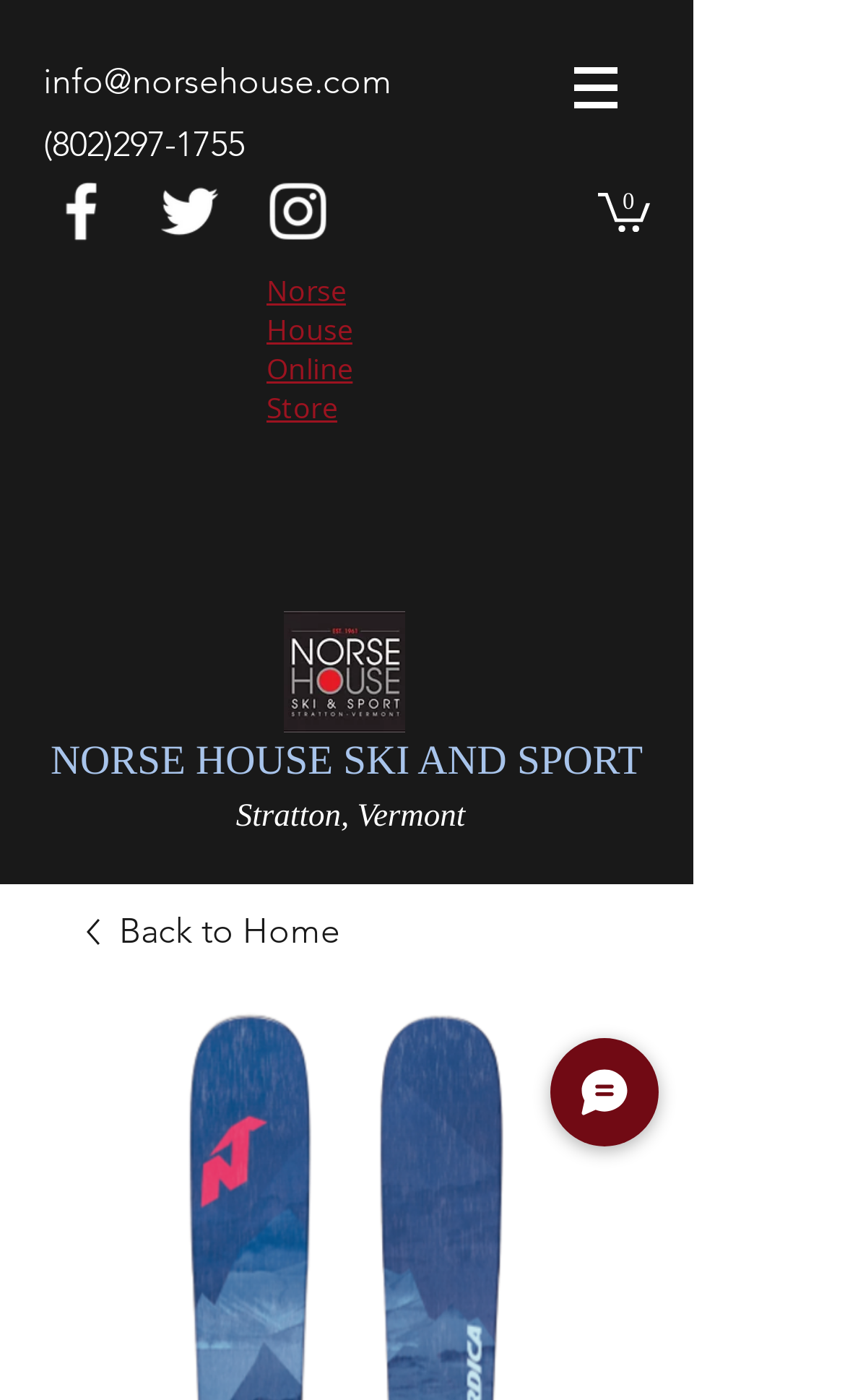Find the bounding box coordinates corresponding to the UI element with the description: "FAQ". The coordinates should be formatted as [left, top, right, bottom], with values as floats between 0 and 1.

None